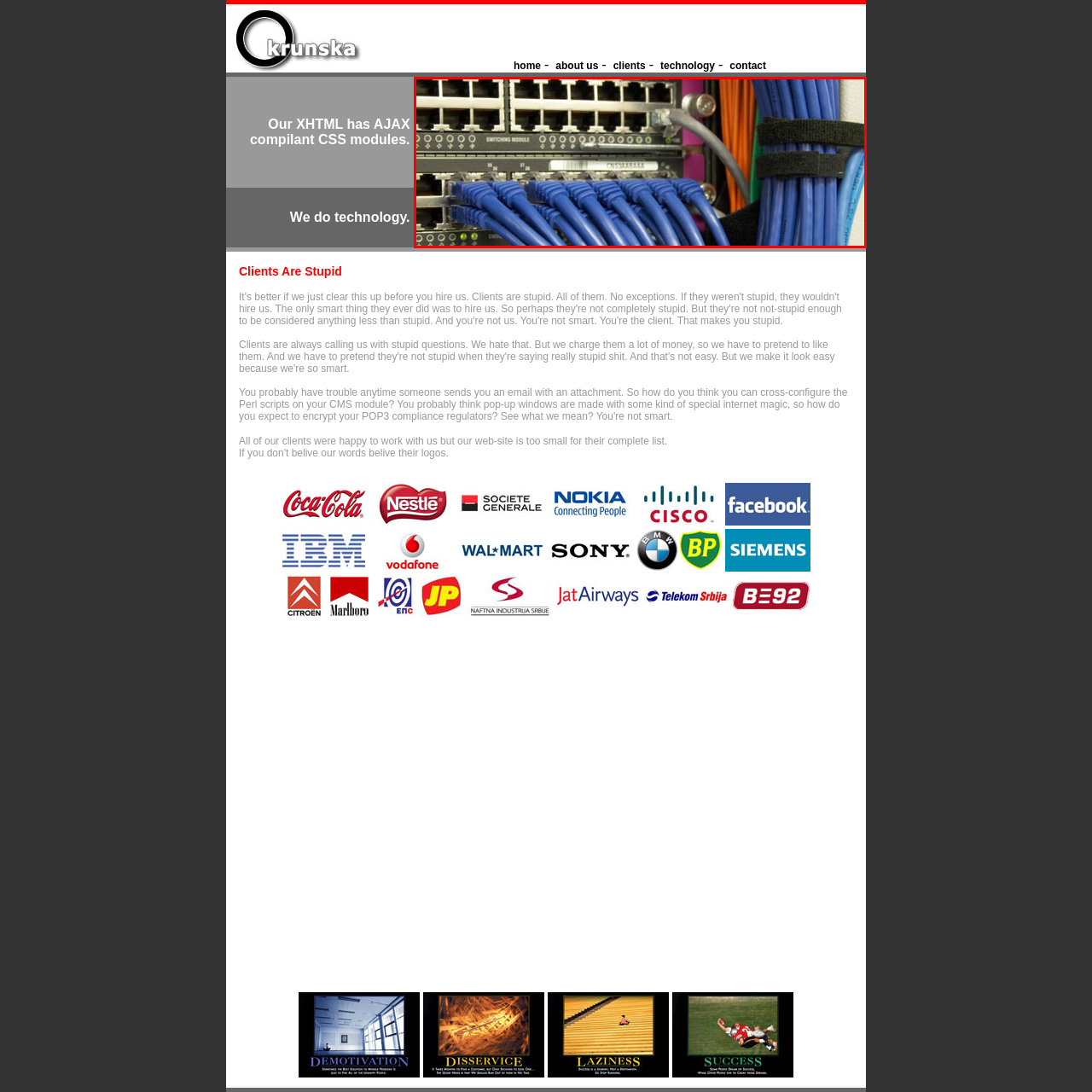Look closely at the image within the red-bordered box and thoroughly answer the question below, using details from the image: What type of environment is depicted in the image?

The image emphasizes a clean and professional environment, which is indicative of a data center or server room, where proper cable management is crucial for both functionality and aesthetics.